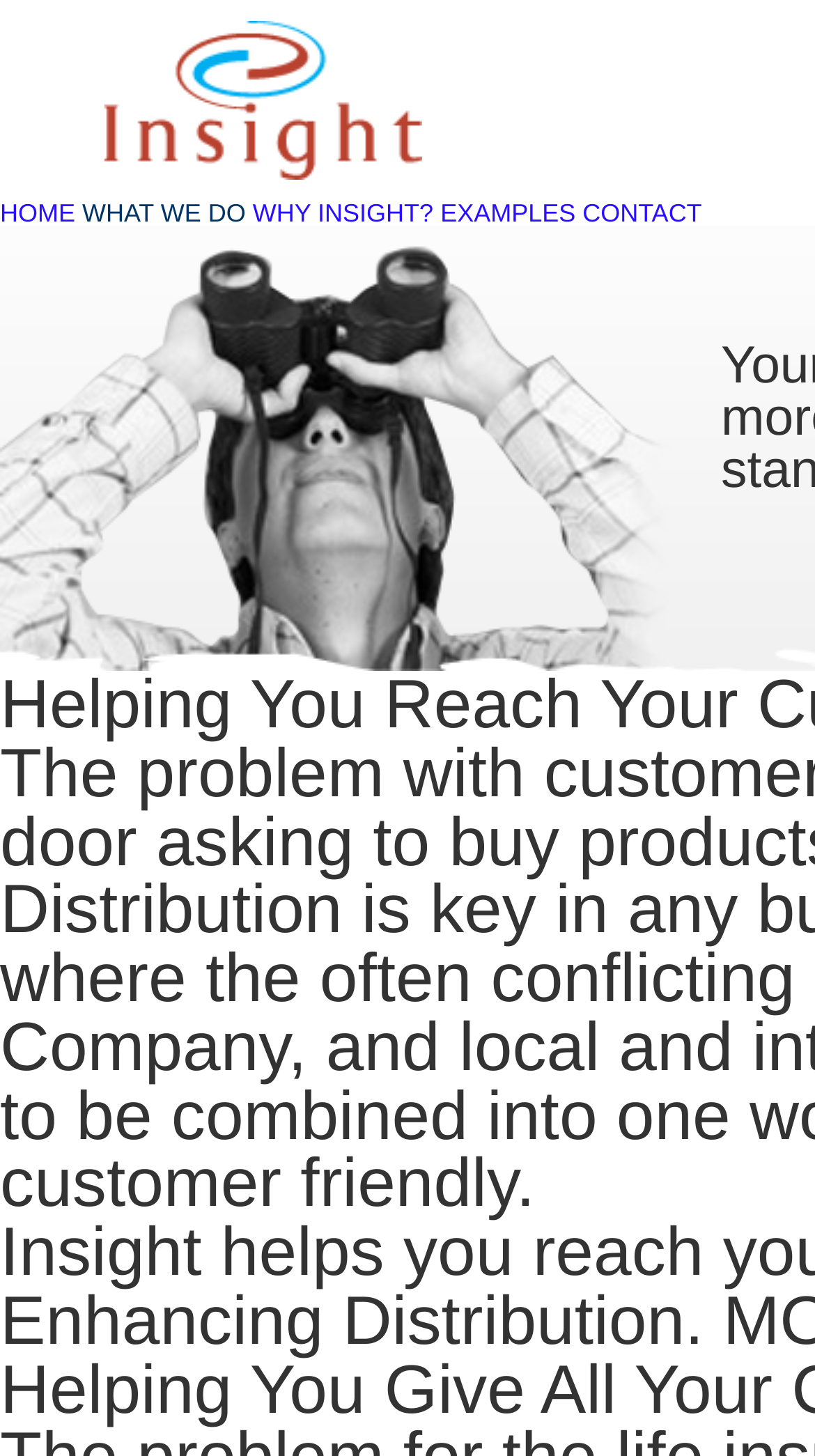Is there an image on the webpage?
Answer the question with as much detail as possible.

I found an image element with a bounding box coordinate of [0.128, 0.014, 0.518, 0.123], which indicates that there is an image on the webpage.